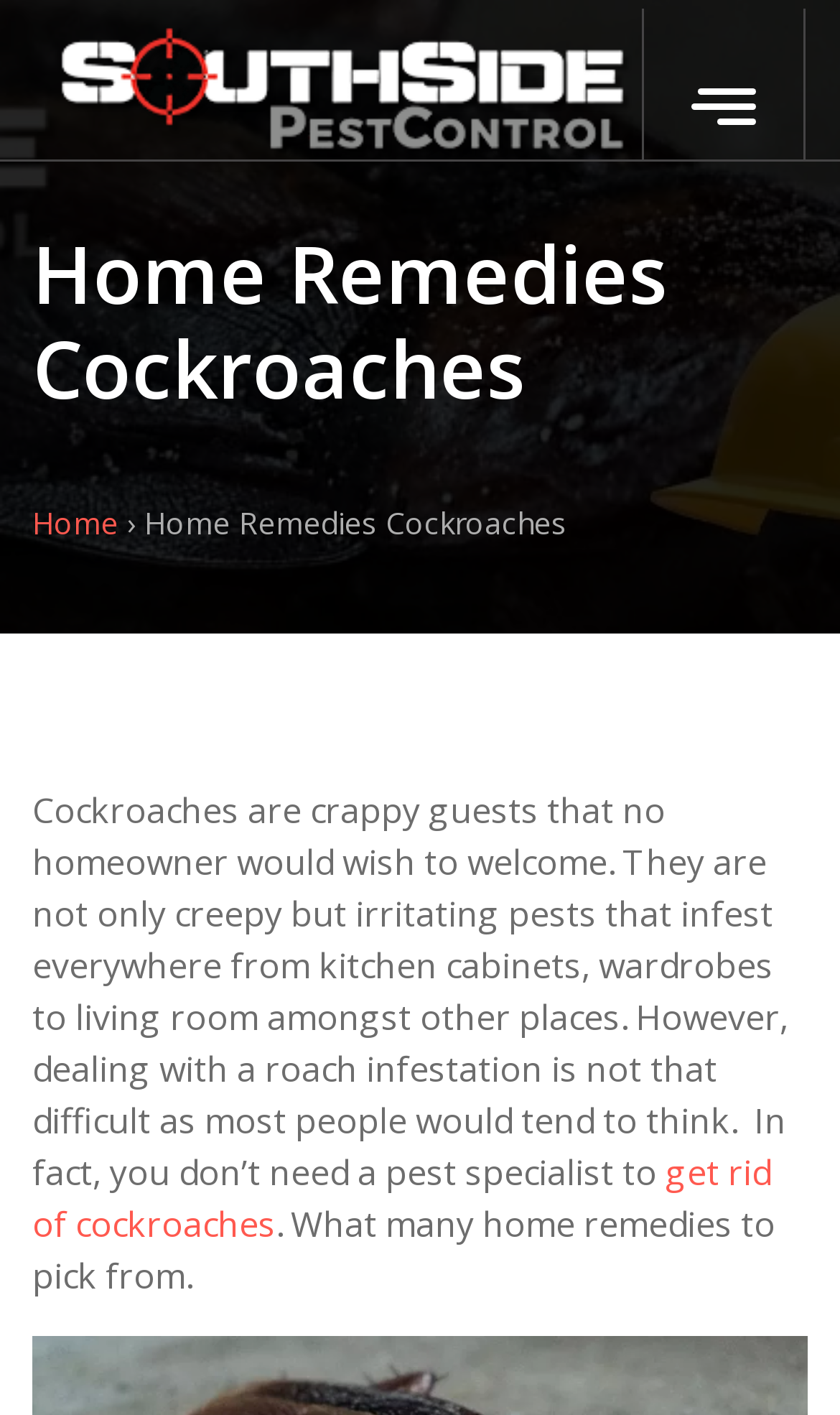Provide a thorough description of the webpage you see.

The webpage is about home remedies for cockroaches in Brisbane, specifically providing solutions for homeowners to get rid of these pests. At the top left of the page, there is a link to "Brisbane Pest Control" accompanied by an image with the same name. Below this, there is a heading that reads "Home Remedies Cockroaches". 

To the right of the heading, there is a link to "Home" followed by a static text "›". Below this, there is a paragraph of text that describes cockroaches as unwanted guests that can infest various areas of the home. The text also mentions that dealing with a roach infestation is not difficult and that homeowners don't need a pest specialist to get rid of them. 

Within this paragraph, there is a link to "get rid of cockroaches" which suggests that the webpage will provide information on how to do so. The text continues, mentioning that there are many home remedies to choose from. At the top right of the page, there is a button with no text.